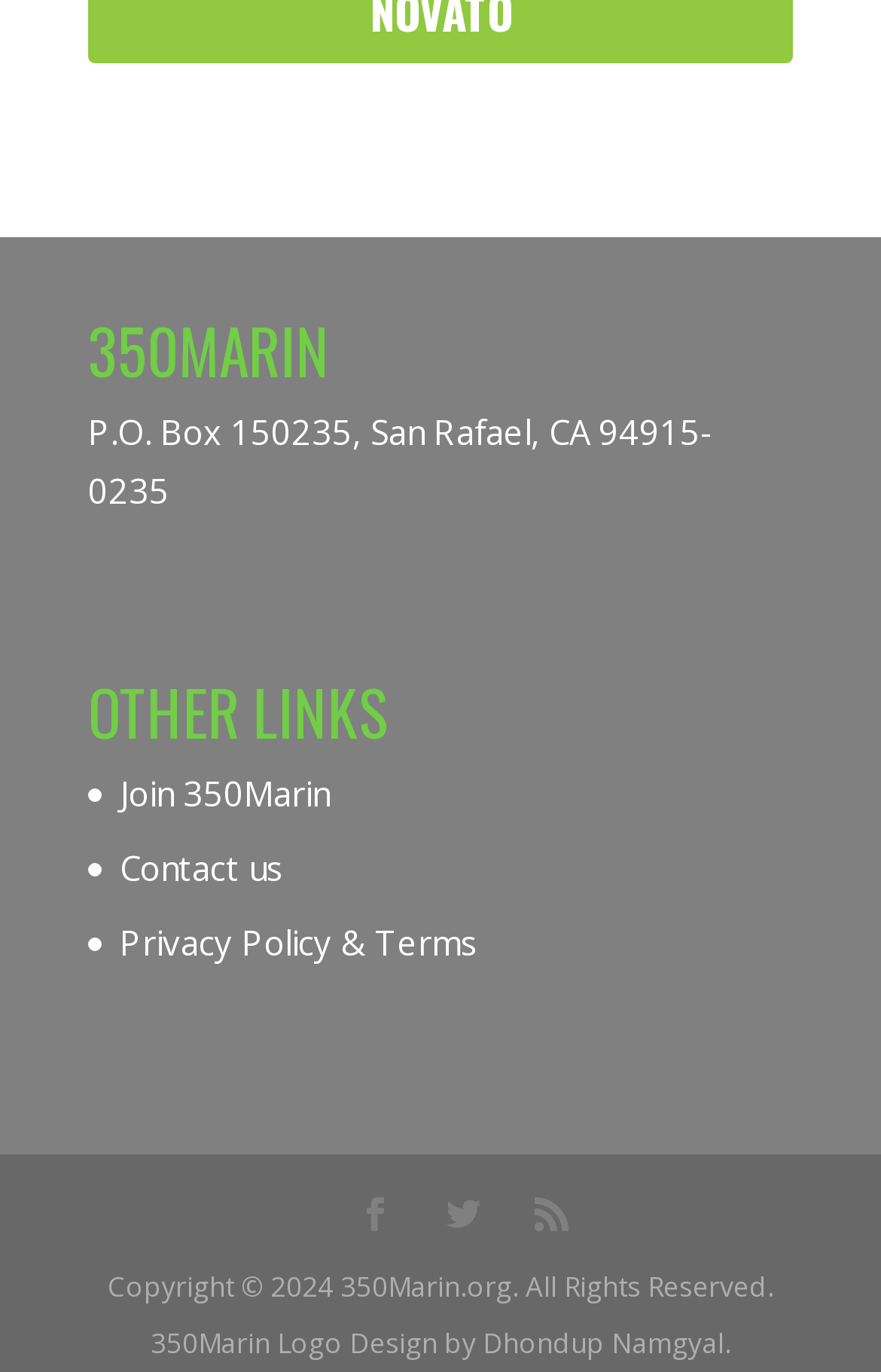What is the address of 350Marin?
Answer briefly with a single word or phrase based on the image.

P.O. Box 150235, San Rafael, CA 94915-0235